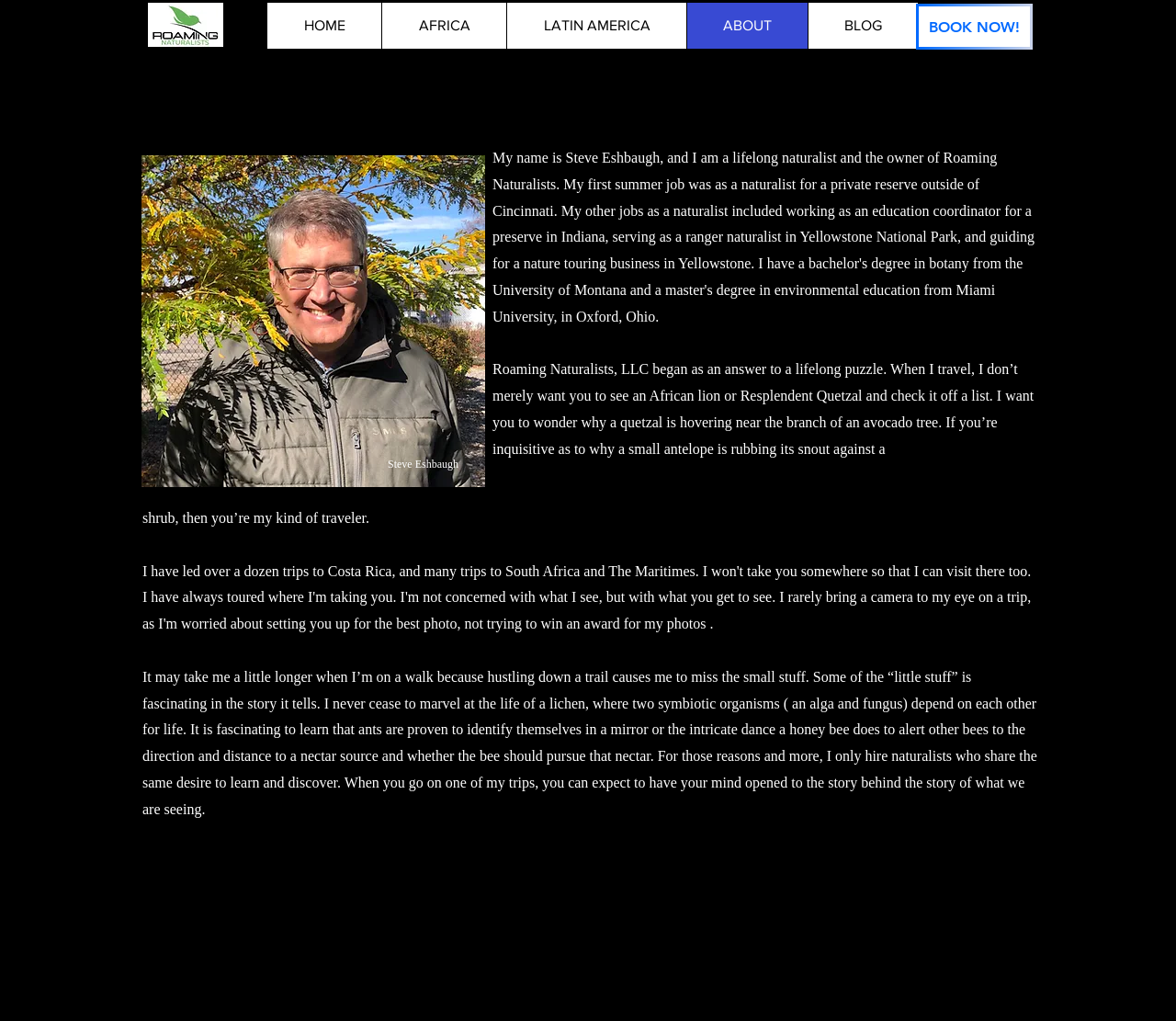Write a detailed summary of the webpage, including text, images, and layout.

This webpage is about Roaming Naturalists Trips, a travel company that offers small-group travel to extraordinary destinations with a maximum of 12 participants per trip. 

At the top left of the page, there is a logo image of Roaming Naturalists. Below the logo, a navigation menu is situated, spanning across the top of the page, with links to different sections of the website, including HOME, AFRICA, LATIN AMERICA, ABOUT, and BLOG. 

On the top right, a prominent "BOOK NOW!" link is displayed. 

Below the navigation menu, there is a large image of Steve Eshbaugh, the owner of Roaming Naturalists, positioned on the left side of the page. 

To the right of the image, a block of text describes the philosophy of Roaming Naturalists, emphasizing the importance of curiosity and exploration during travel. The text is divided into three paragraphs, with the first paragraph explaining the company's approach to travel, the second paragraph being a brief statement, and the third paragraph elaborating on the company's values and the expertise of its naturalists.